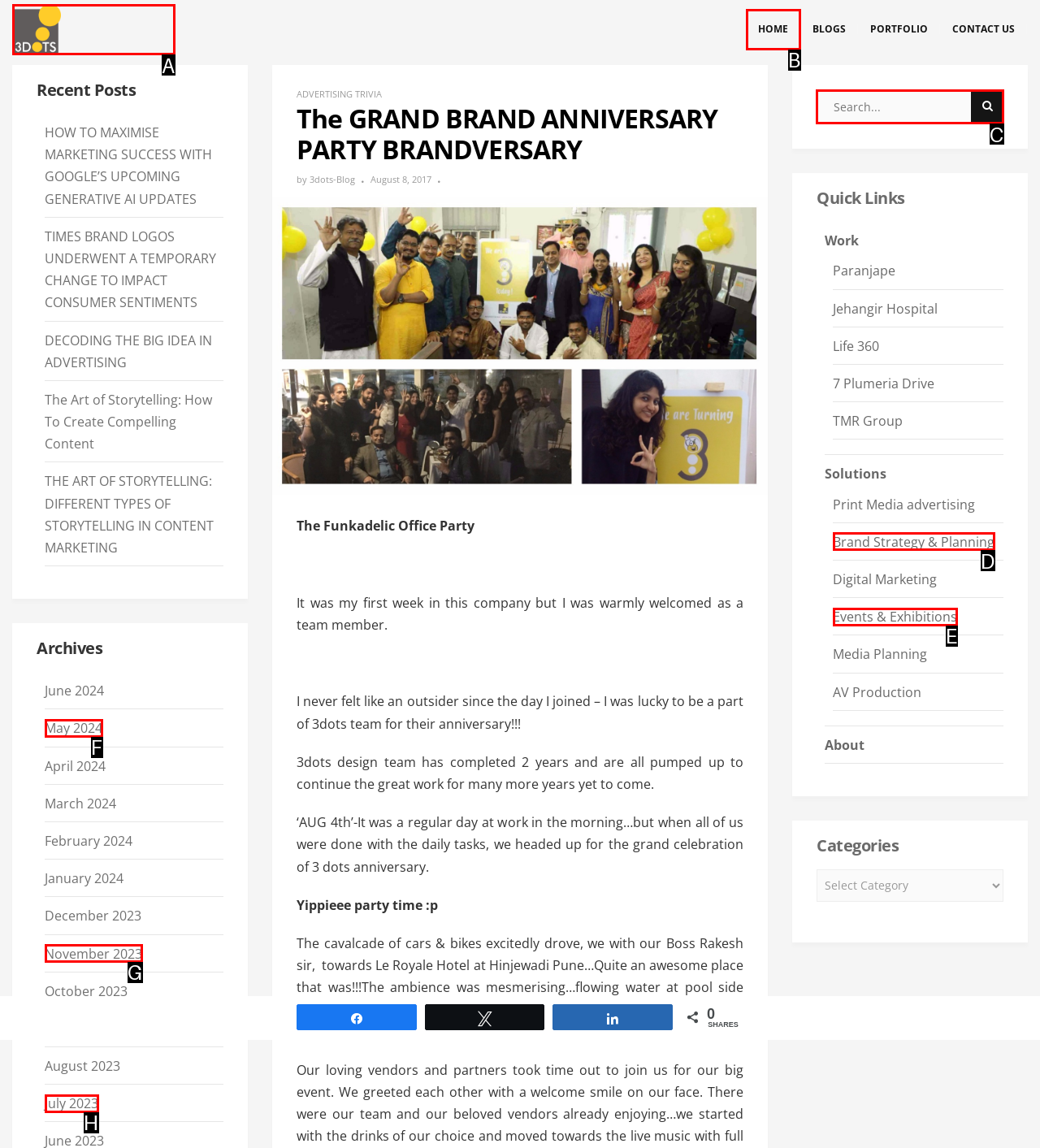Point out the option that needs to be clicked to fulfill the following instruction: Search for something
Answer with the letter of the appropriate choice from the listed options.

C